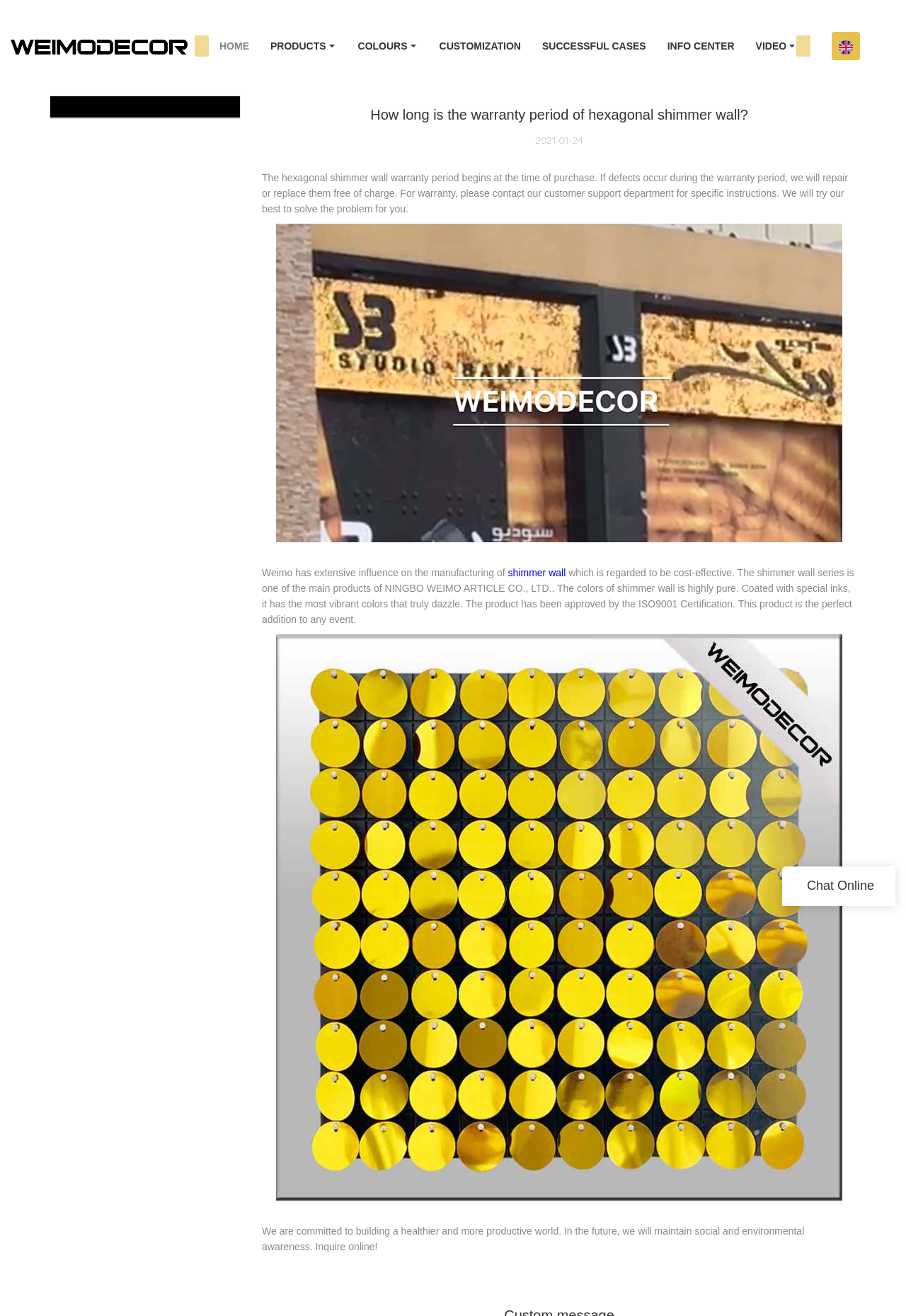What is the call to action at the bottom of the webpage?
Based on the image content, provide your answer in one word or a short phrase.

Inquire online!